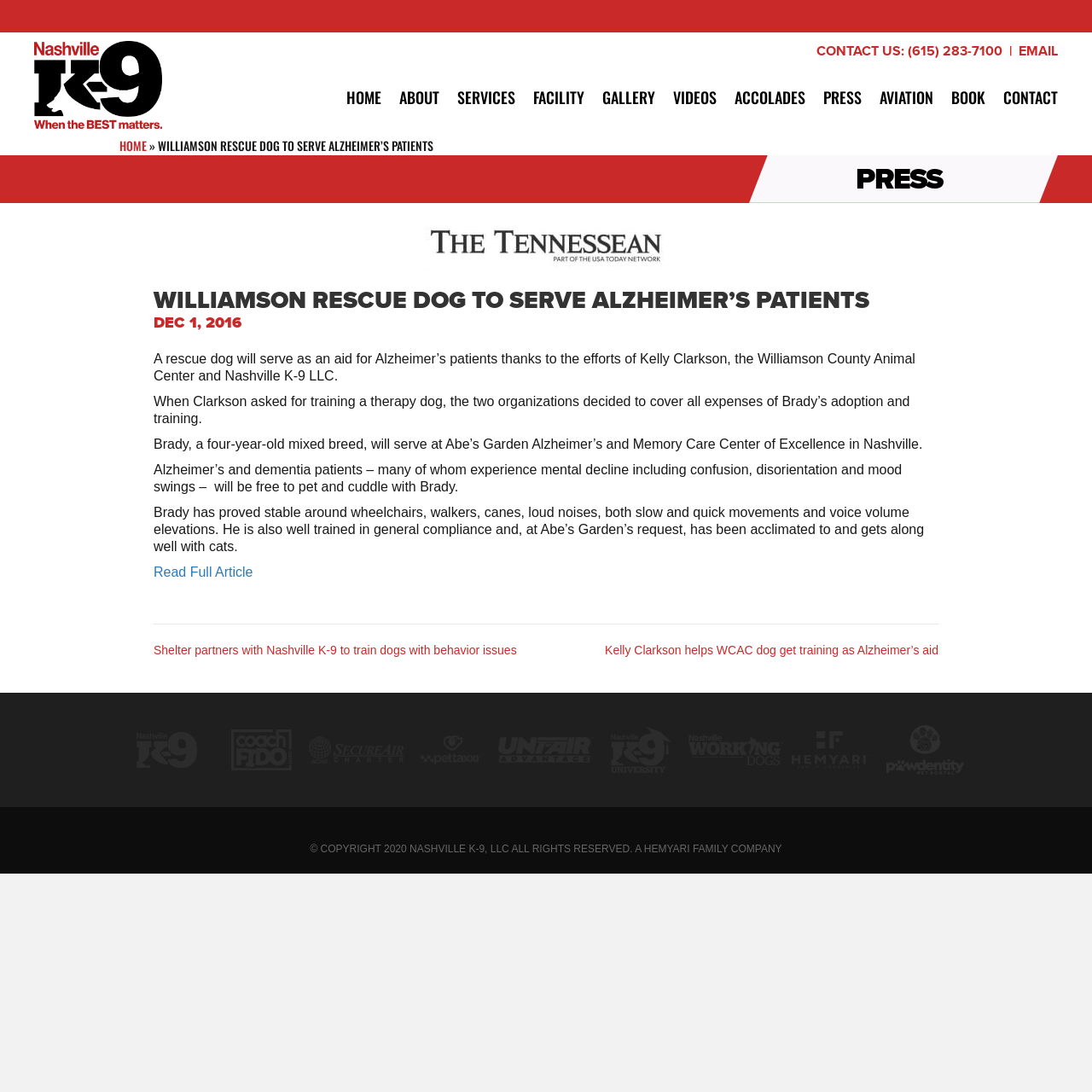Provide a one-word or one-phrase answer to the question:
Where is Abe’s Garden located?

Nashville